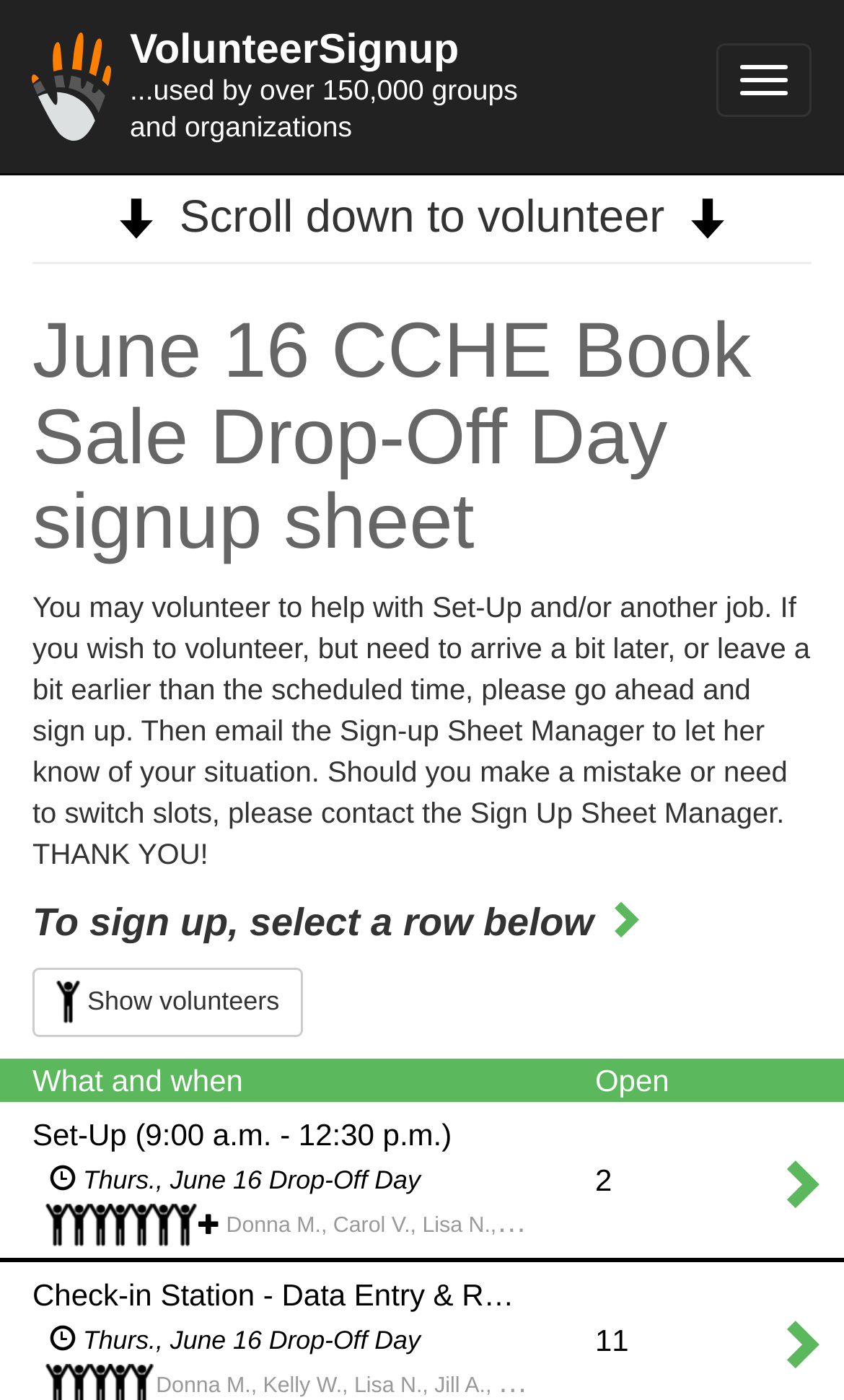What is the event name of the signup sheet?
Using the image, respond with a single word or phrase.

June 16 CCHE Book Sale Drop-Off Day